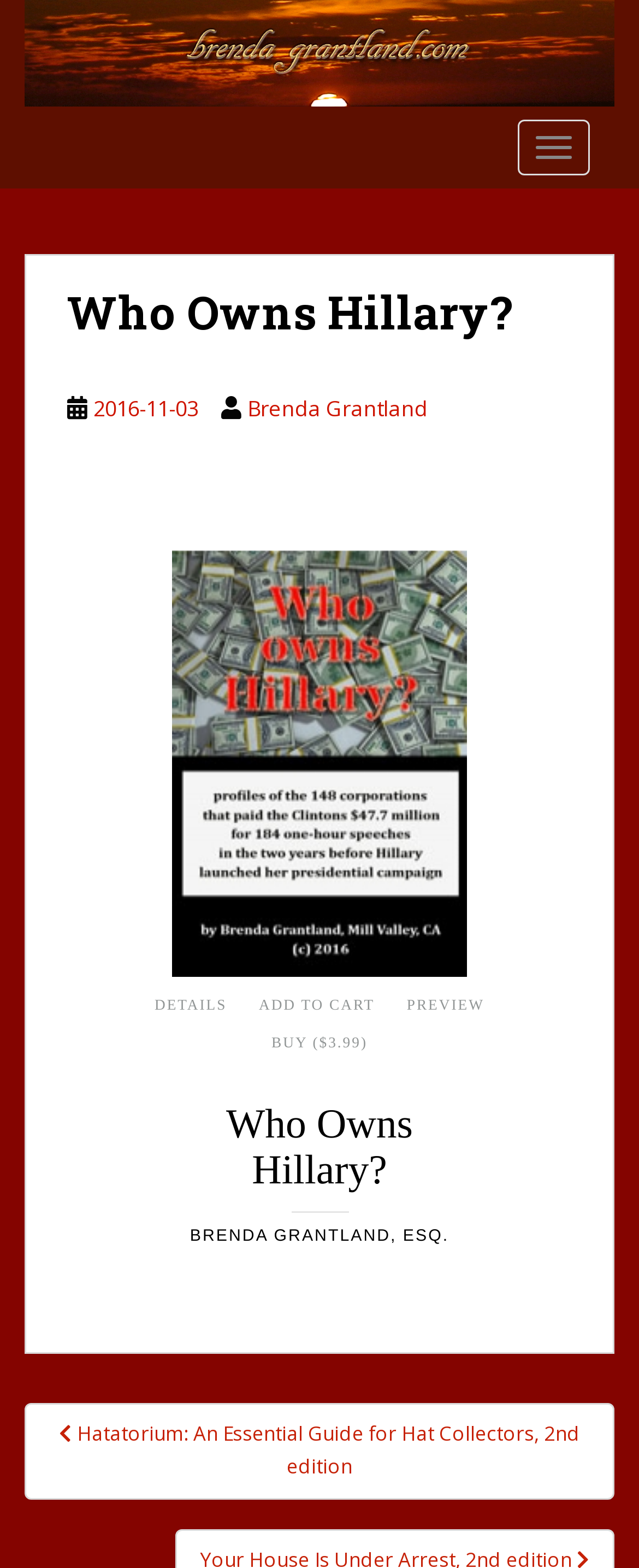Identify the bounding box coordinates of the region that should be clicked to execute the following instruction: "Toggle navigation".

[0.81, 0.076, 0.923, 0.112]